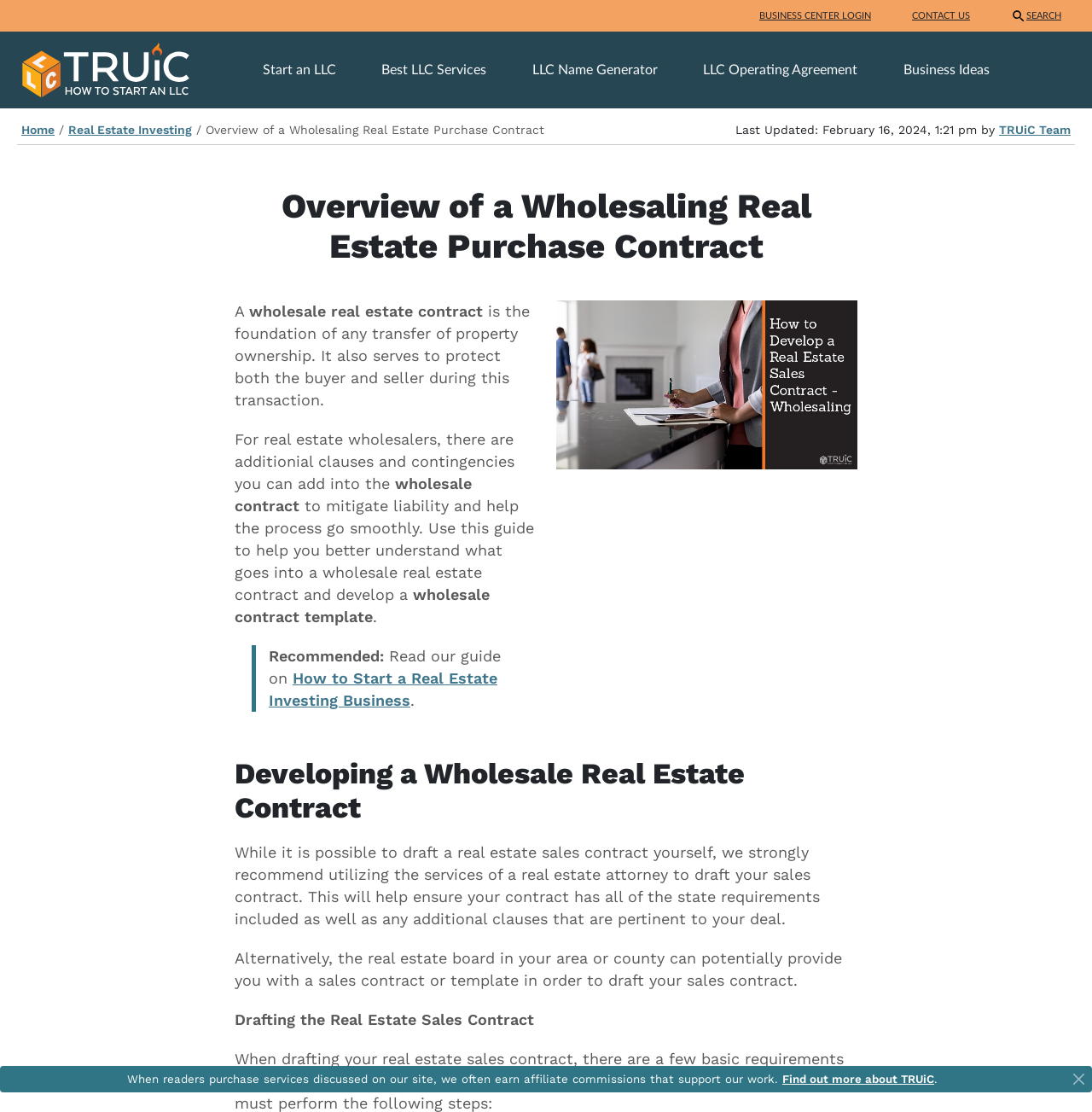Provide a thorough description of this webpage.

The webpage is about wholesale real estate contracts, specifically focusing on what a real estate business must include in a wholesale purchase contract. 

At the top of the page, there are several links, including "BUSINESS CENTER LOGIN", "CONTACT US", and "SEARCH", which are positioned horizontally across the page. Below these links, there is a menu item "How to start an LLC" with an accompanying image, followed by several links related to LLC services, business ideas, and real estate investing.

On the left side of the page, there is a navigation menu with links to "Home" and "Real Estate Investing". Below this menu, there is a horizontal separator line.

The main content of the page is divided into sections, each with a heading. The first section, "Overview of a Wholesaling Real Estate Purchase Contract", provides an introduction to wholesale real estate contracts, explaining their importance and purpose. This section includes several paragraphs of text, with a blockquote that recommends reading a guide on how to start a real estate investing business.

The second section, "Developing a Wholesale Real Estate Contract", discusses the importance of drafting a real estate sales contract, either by oneself or with the help of a real estate attorney. This section includes several paragraphs of text, providing guidance on drafting the contract and including necessary clauses.

At the bottom of the page, there is an alert box with a message about affiliate commissions and a link to learn more about TRUiC. The alert box also includes a "Close" button.